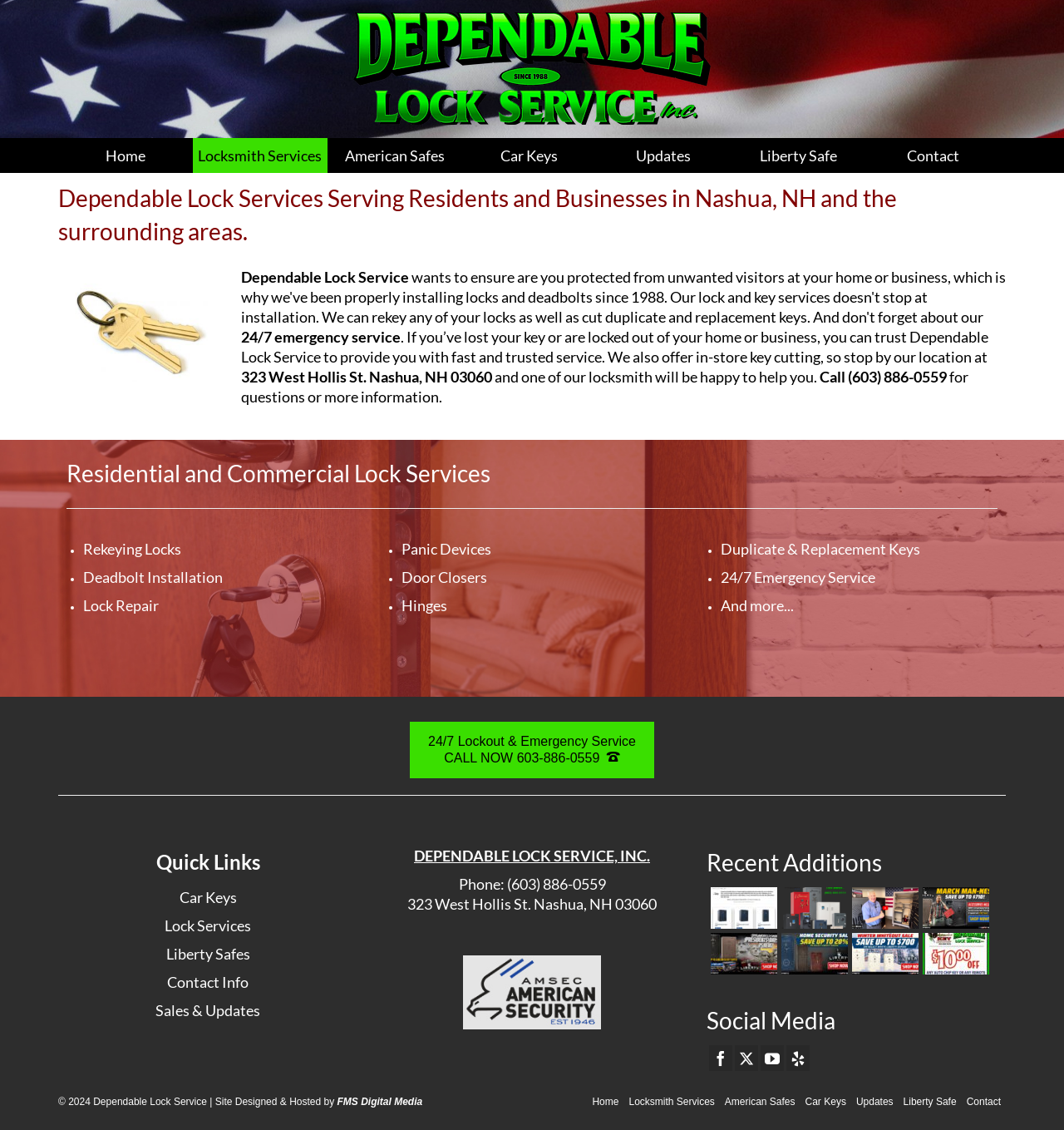What is the phone number of the lock service company?
From the details in the image, answer the question comprehensively.

The phone number of the lock service company can be found in the heading 'Phone: (603) 886-0559 323 West Hollis St. Nashua, NH 03060' at the bottom of the webpage.